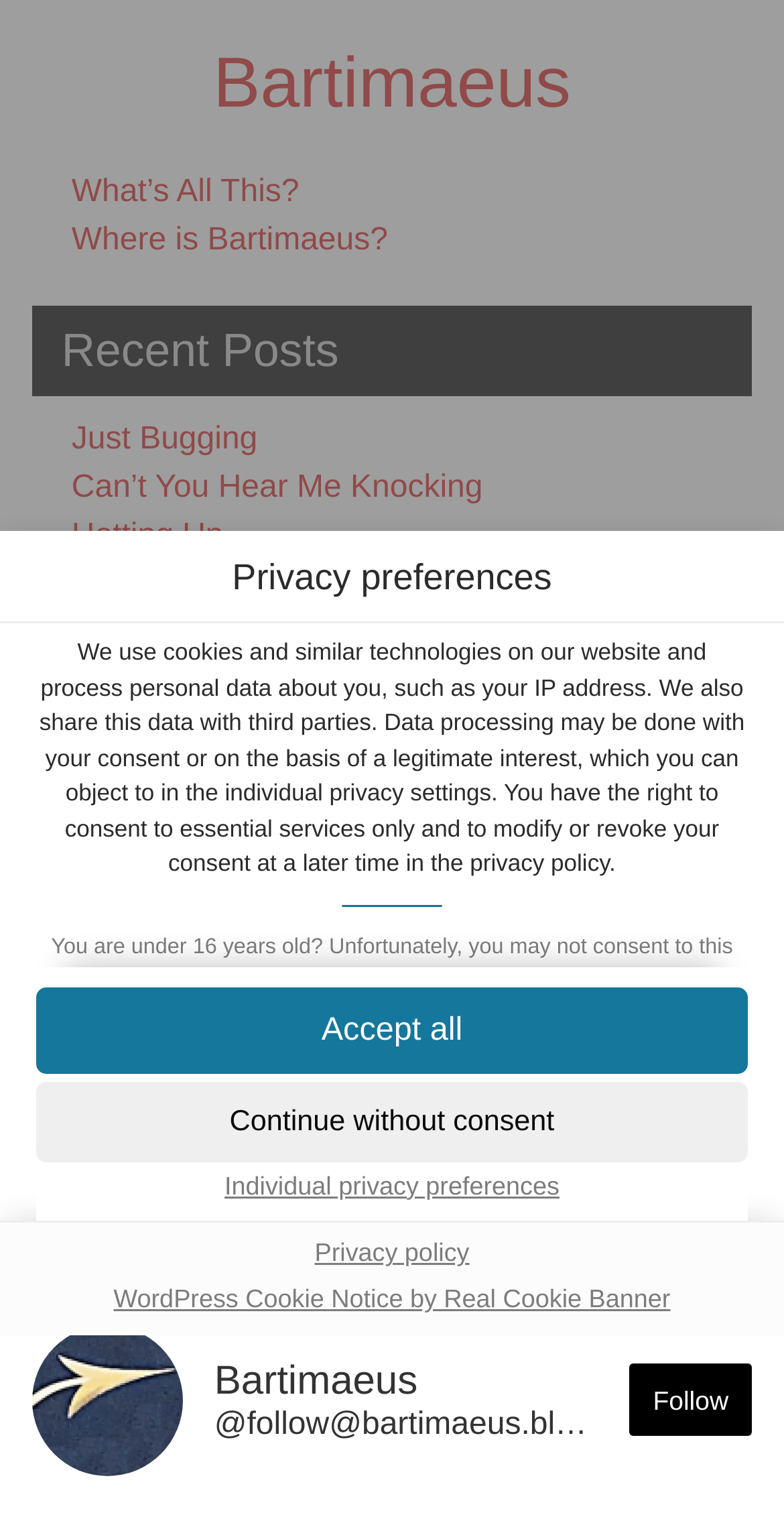Respond with a single word or phrase:
What is the purpose of the privacy preferences dialog?

To set cookie consent